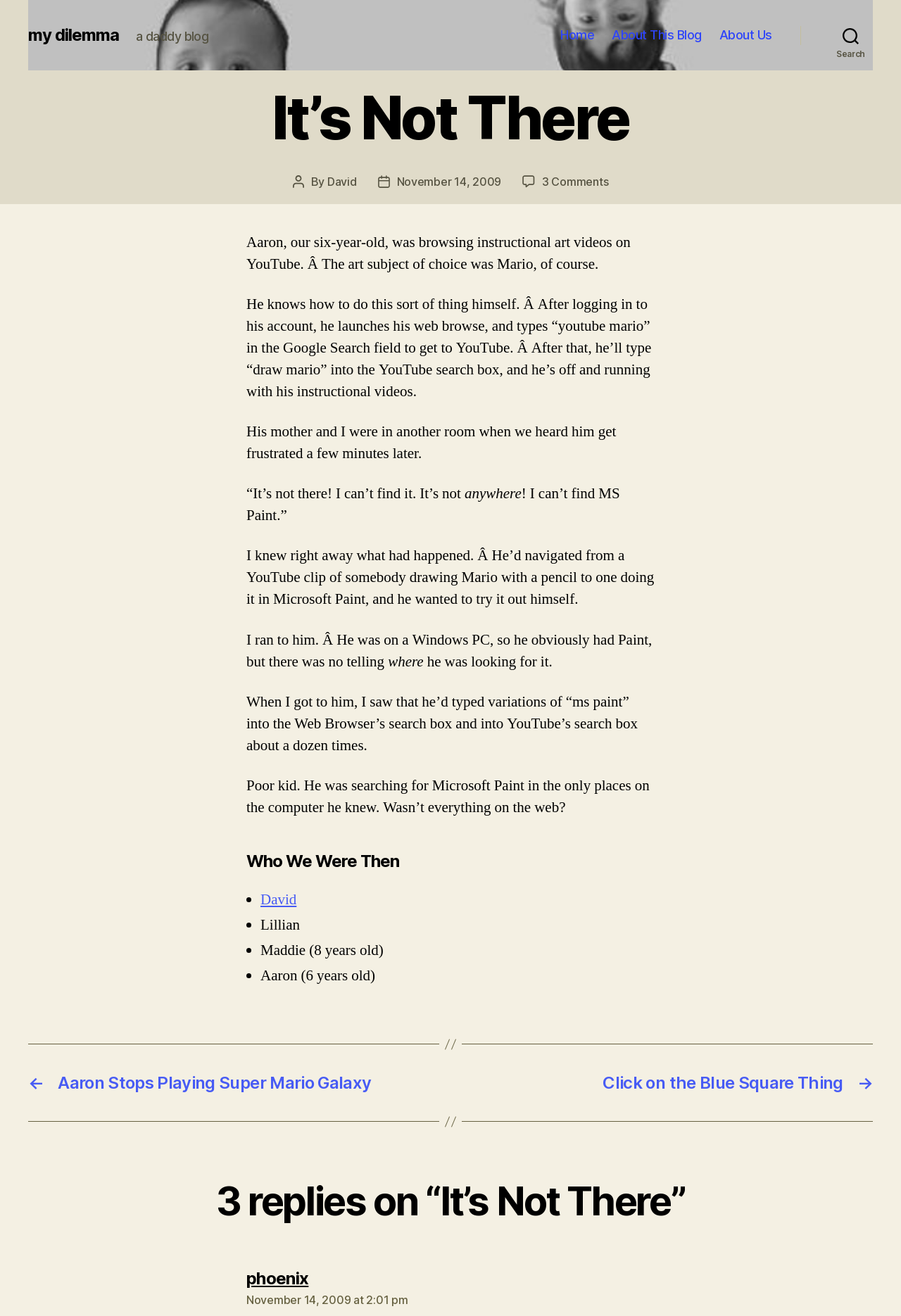Illustrate the webpage's structure and main components comprehensively.

This webpage is a blog post titled "It's Not There" with a subtitle "a daddy blog". At the top, there is a navigation bar with links to "Home", "About This Blog", and "About Us". On the right side of the navigation bar, there is a search button. 

Below the navigation bar, there is a header section with the title "It's Not There" and information about the post author, David, and the post date, November 14, 2009. 

The main content of the blog post is a story about the author's six-year-old son, Aaron, who is trying to find Microsoft Paint on a Windows PC. The story is divided into several paragraphs, describing Aaron's actions and the author's reaction to his son's frustration. 

On the right side of the main content, there is a section titled "Who We Were Then" with a list of family members, including David, Lillian, Maddie, and Aaron. 

At the bottom of the page, there is a section with links to other blog posts, including "Aaron Stops Playing Super Mario Galaxy" and "Click on the Blue Square Thing". 

Finally, there is a comments section with three replies to the blog post, including one from "phoenix" with a timestamp of November 14, 2009, at 2:01 pm.